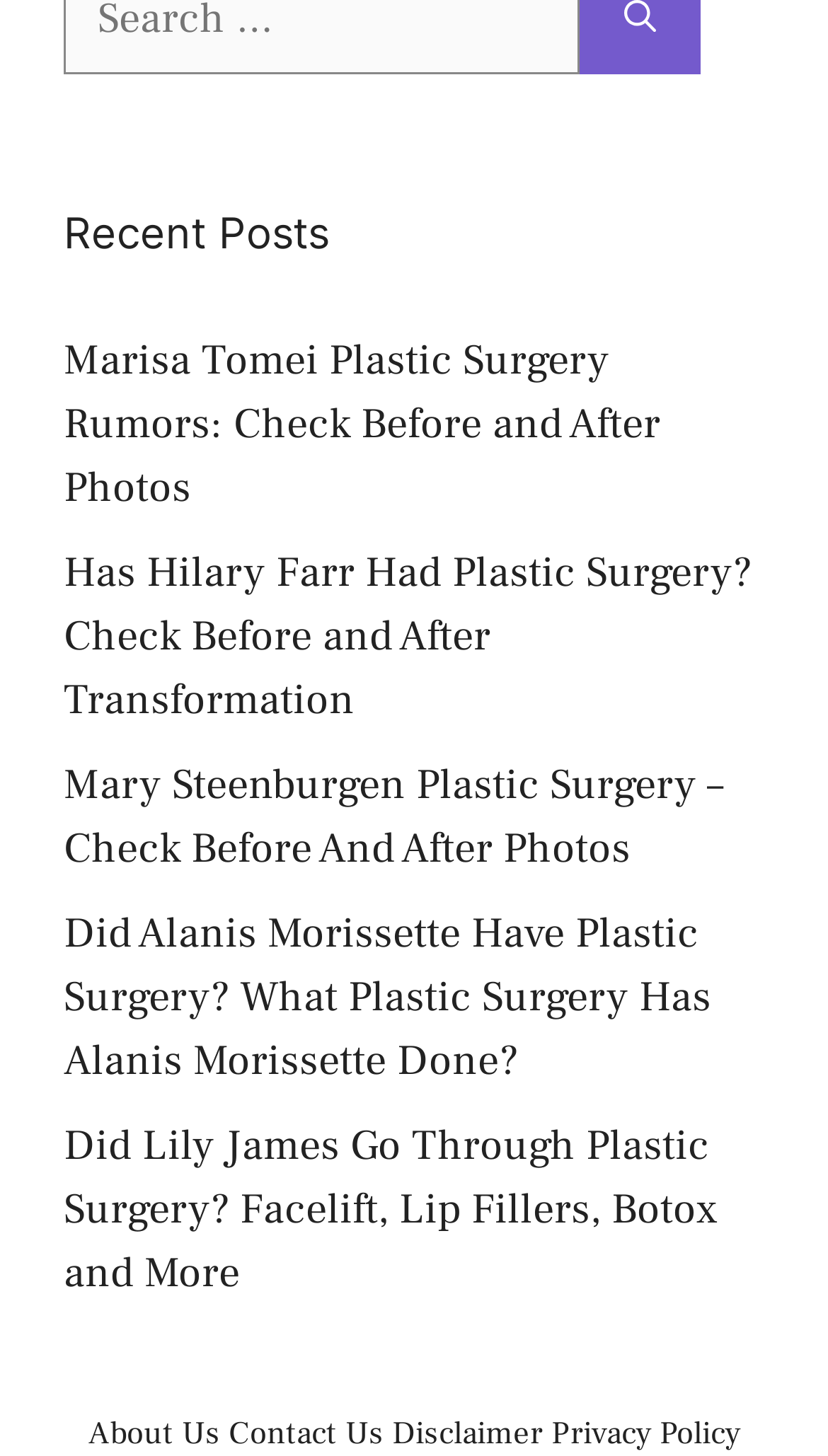Provide the bounding box coordinates of the section that needs to be clicked to accomplish the following instruction: "Read about Marisa Tomei's plastic surgery rumors."

[0.077, 0.228, 0.797, 0.354]